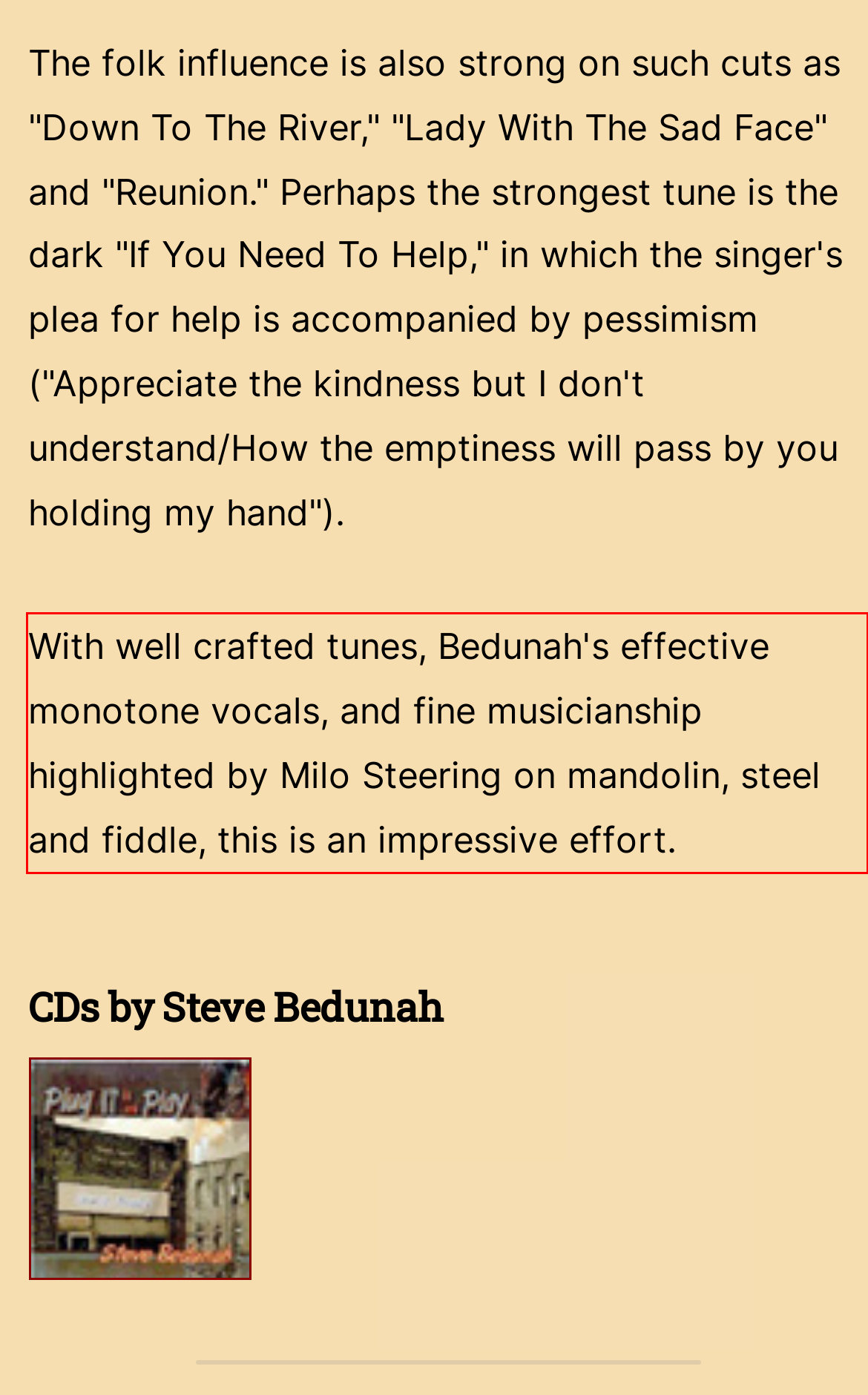Locate the red bounding box in the provided webpage screenshot and use OCR to determine the text content inside it.

With well crafted tunes, Bedunah's effective monotone vocals, and fine musicianship highlighted by Milo Steering on mandolin, steel and fiddle, this is an impressive effort.